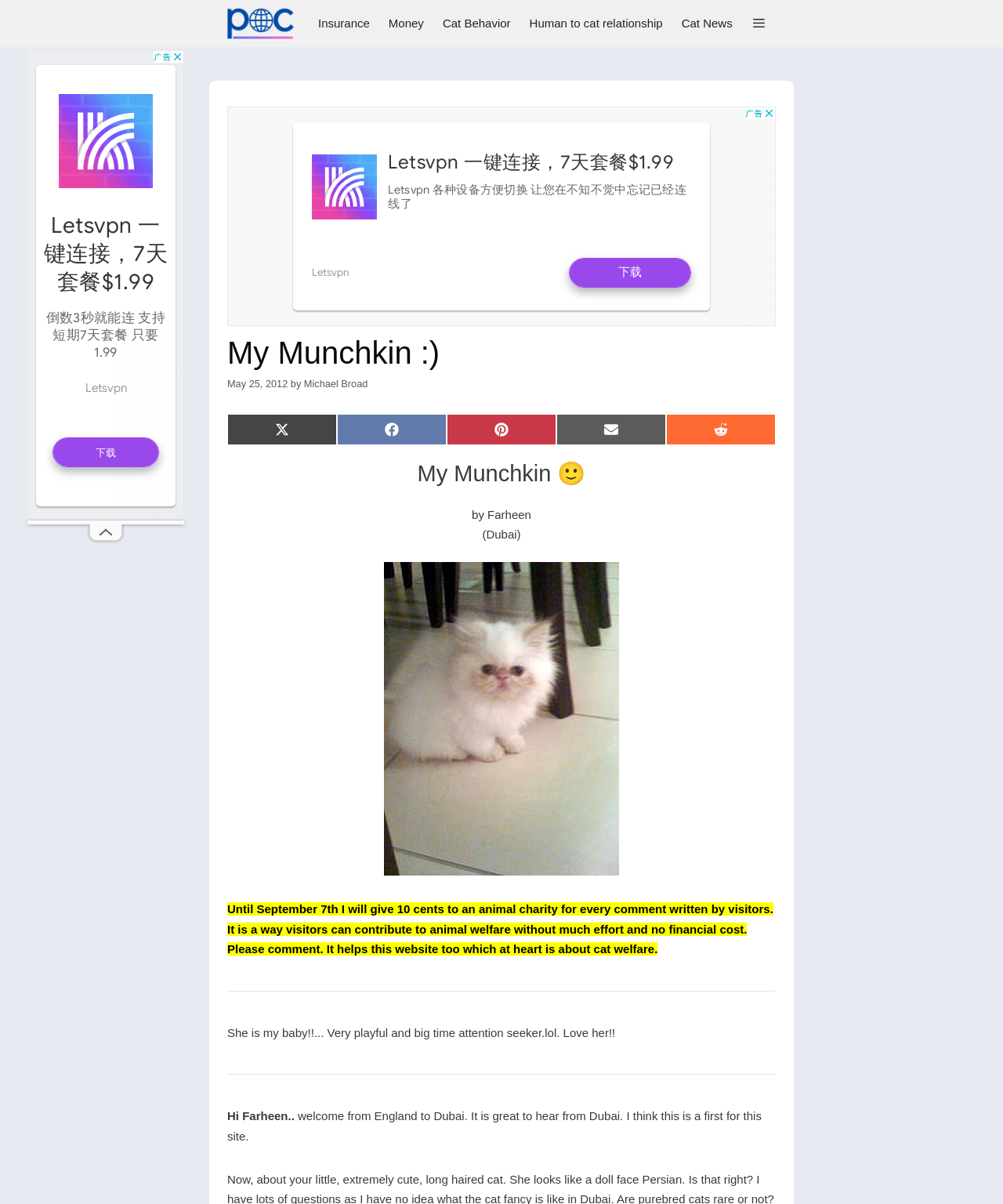Show me the bounding box coordinates of the clickable region to achieve the task as per the instruction: "View product details".

None